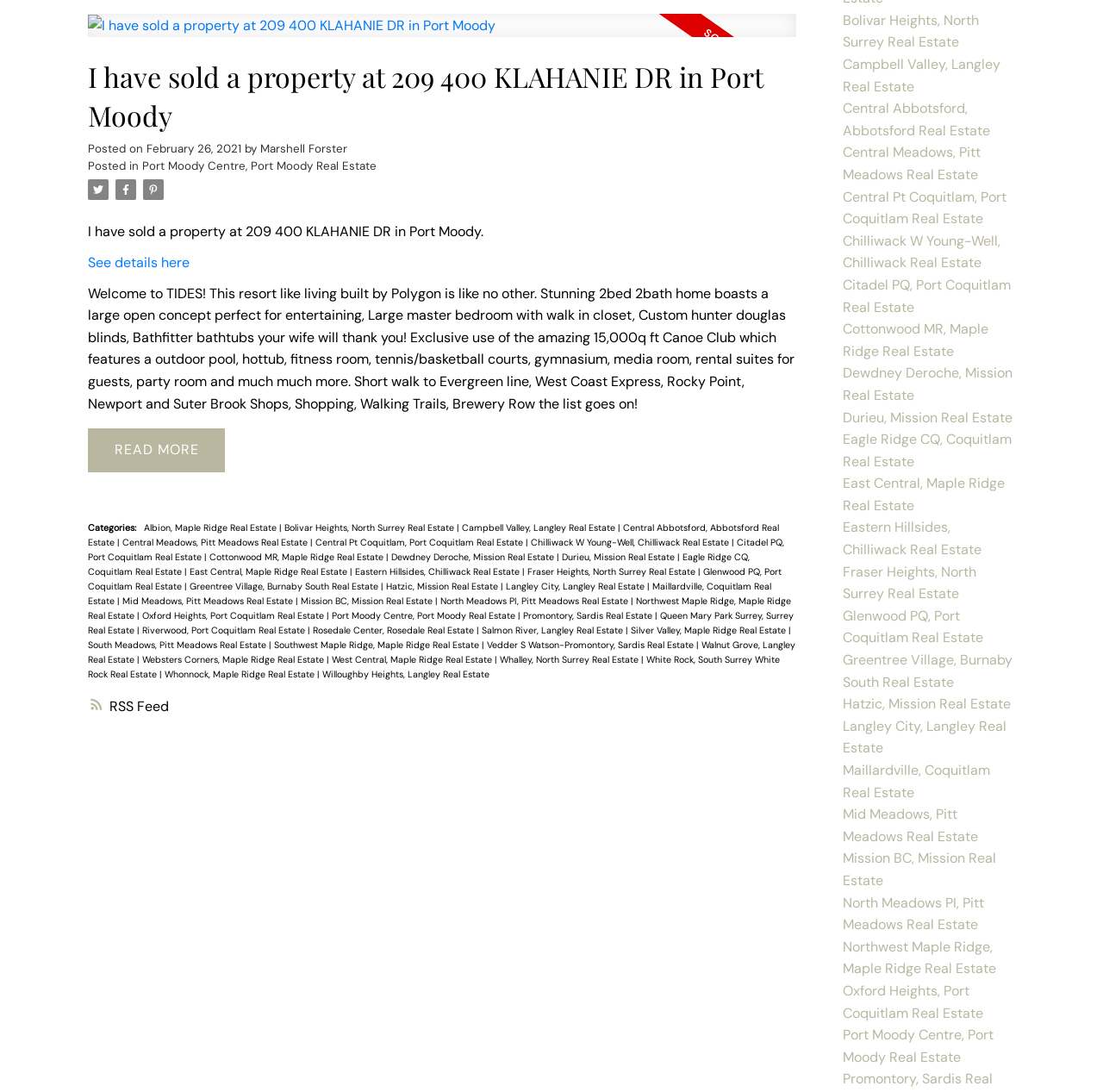Use a single word or phrase to answer this question: 
How many bedrooms does the property have?

2